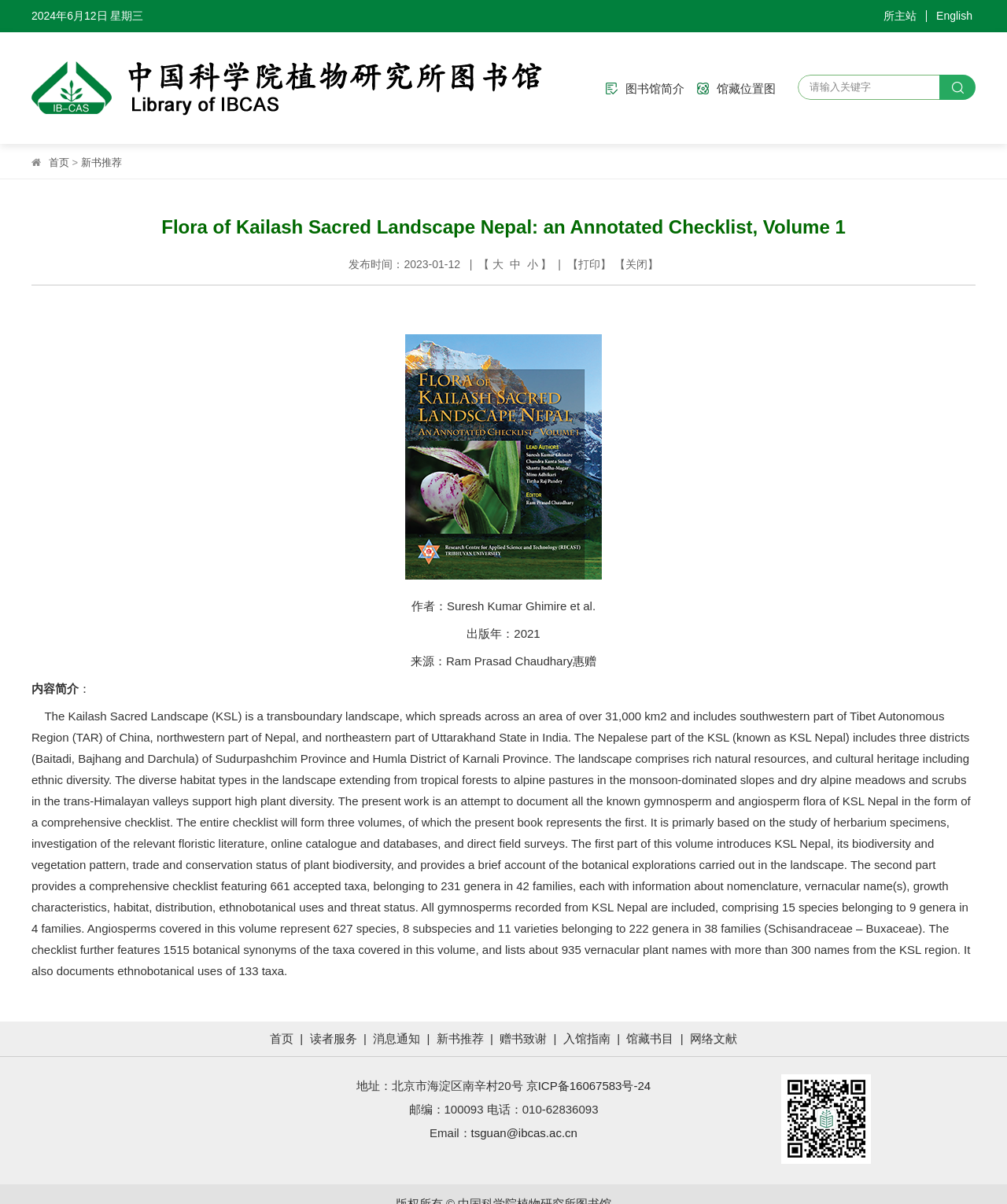Identify the bounding box coordinates of the clickable section necessary to follow the following instruction: "Click on the Facebook link". The coordinates should be presented as four float numbers from 0 to 1, i.e., [left, top, right, bottom].

None